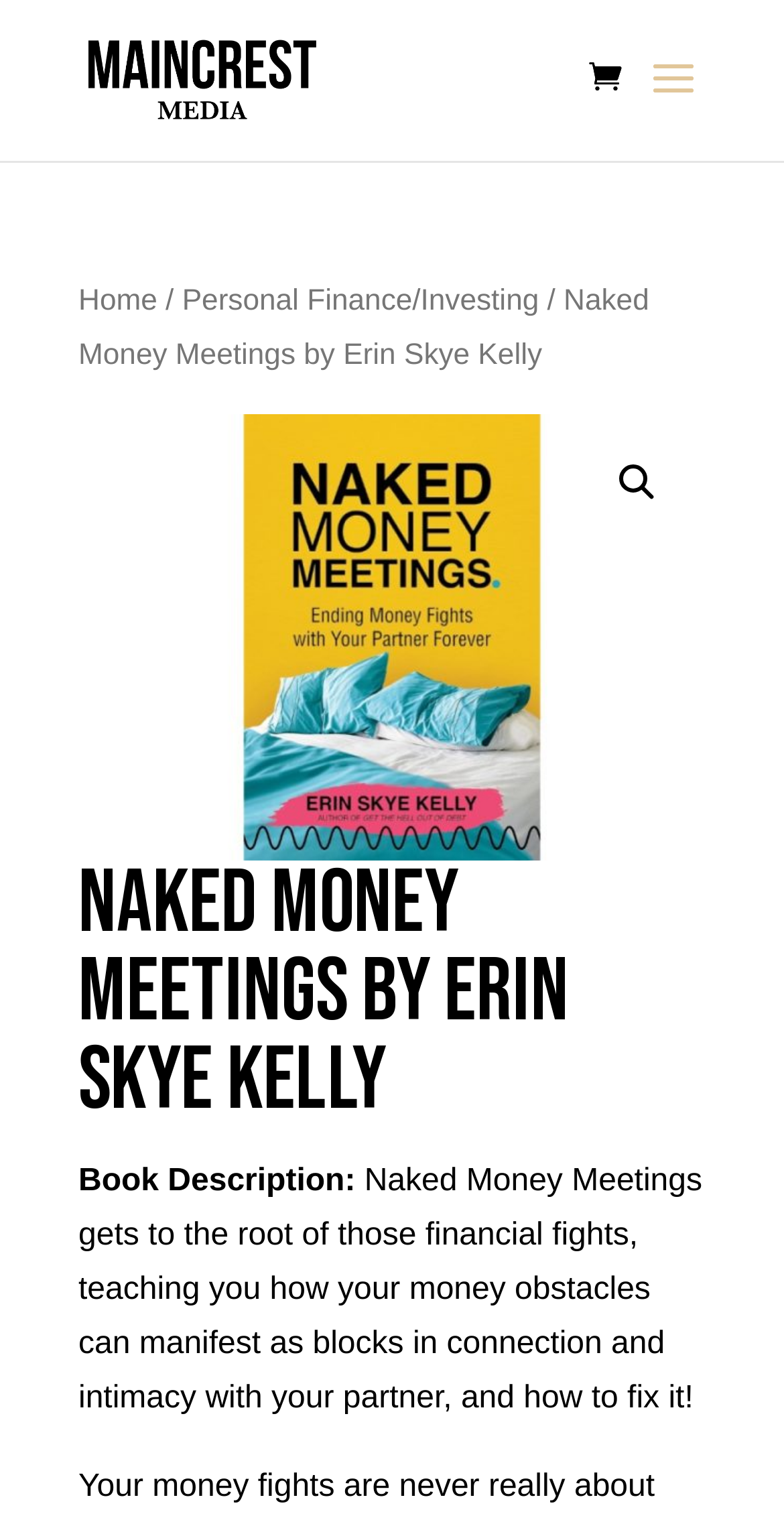Determine the main text heading of the webpage and provide its content.

Naked Money Meetings by Erin Skye Kelly